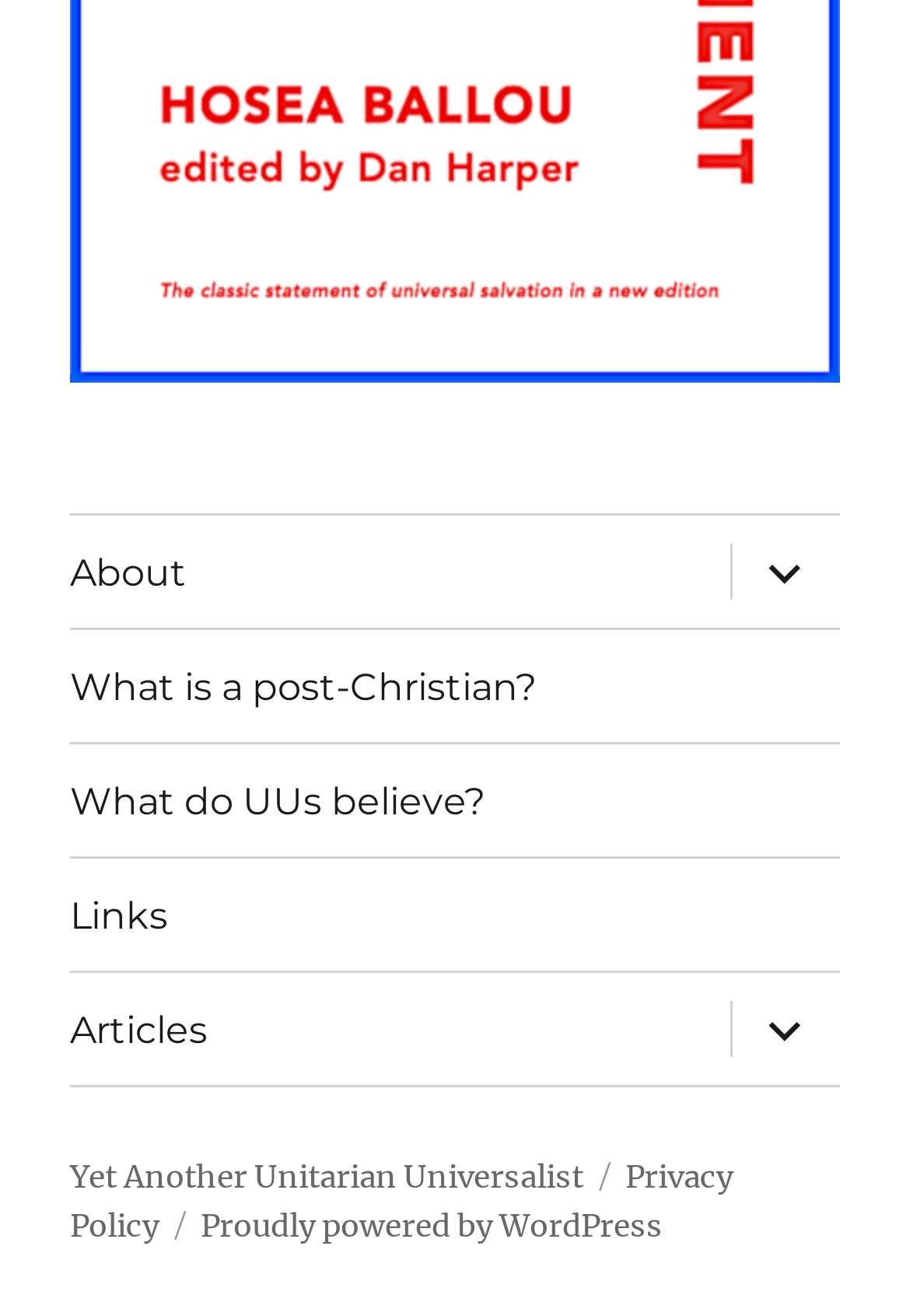What is the last link in the footer?
Provide a concise answer using a single word or phrase based on the image.

Proudly powered by WordPress